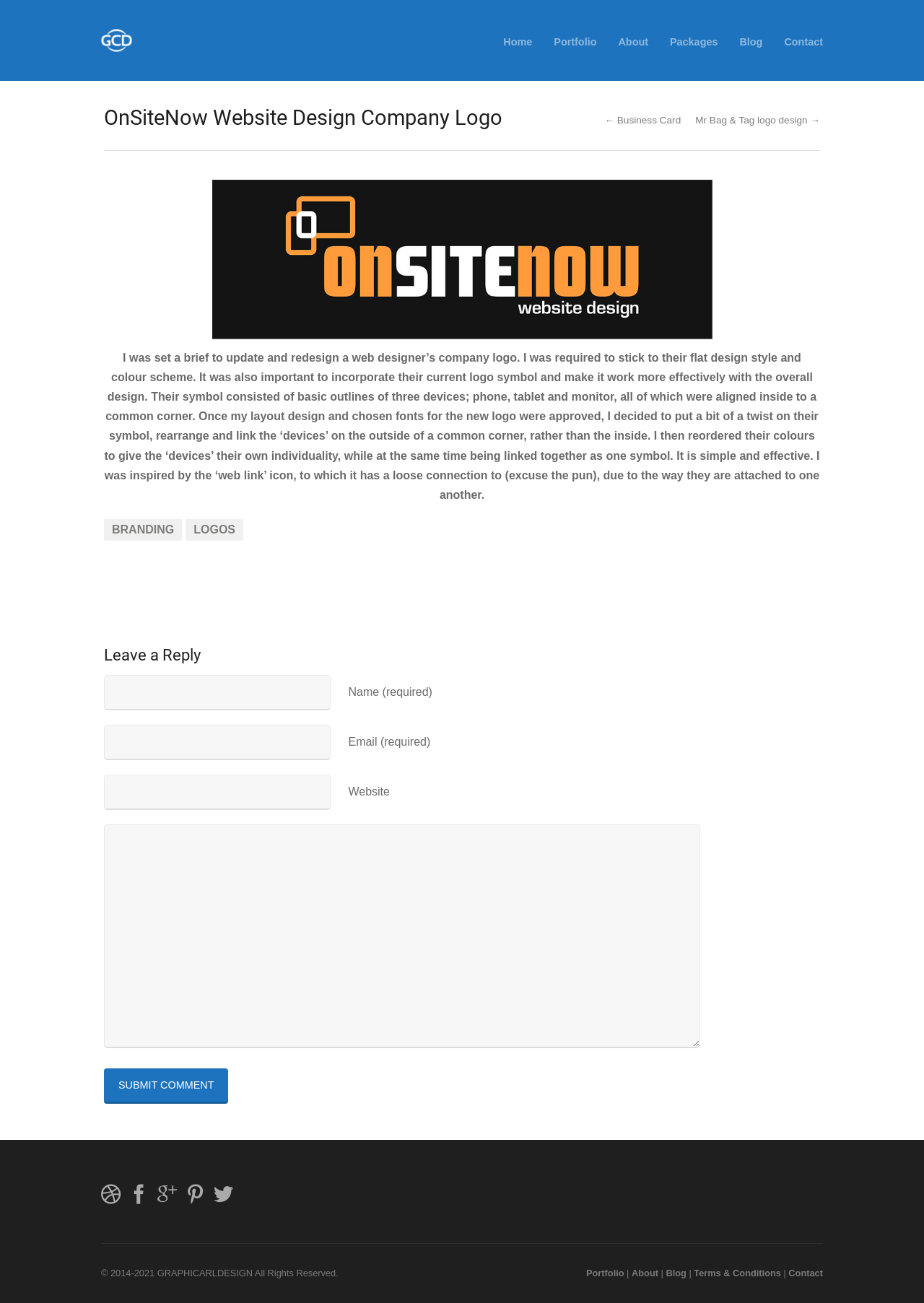Please give a succinct answer to the question in one word or phrase:
What is the purpose of the brief?

Update and redesign a logo